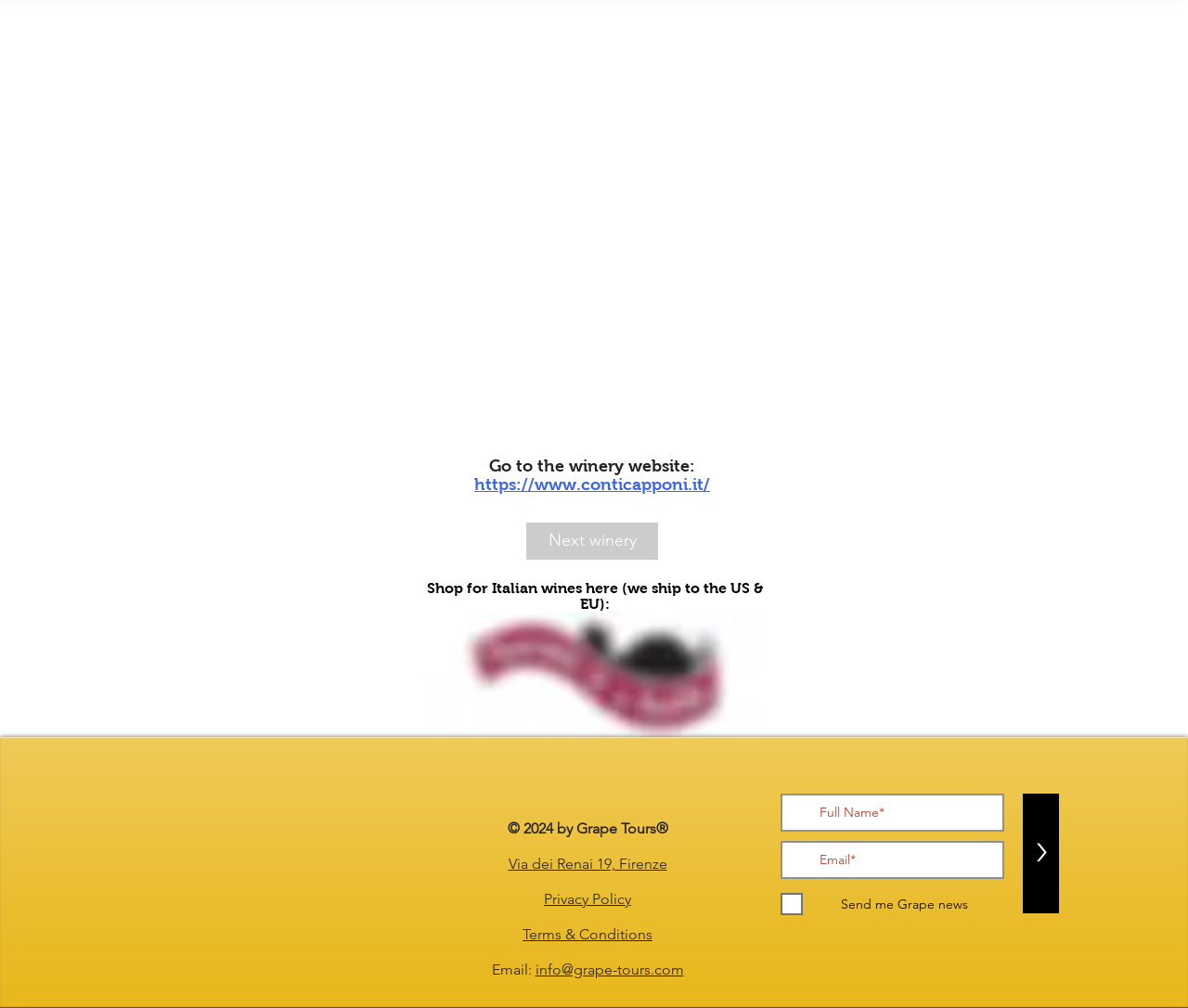Please provide the bounding box coordinates in the format (top-left x, top-left y, bottom-right x, bottom-right y). Remember, all values are floating point numbers between 0 and 1. What is the bounding box coordinate of the region described as: aria-label="YouTube - Black Circle"

[0.545, 0.763, 0.568, 0.791]